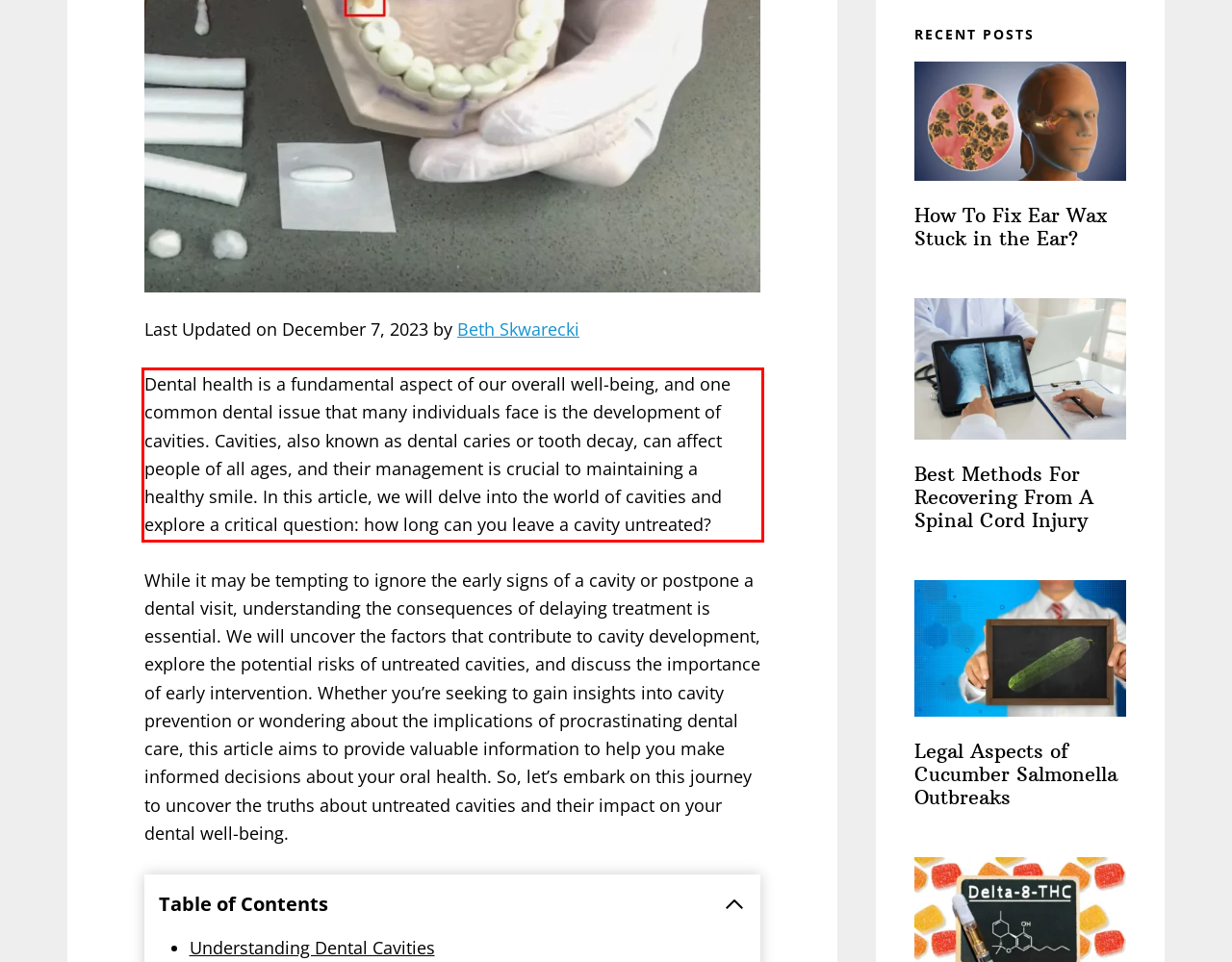Given a screenshot of a webpage containing a red bounding box, perform OCR on the text within this red bounding box and provide the text content.

Dental health is a fundamental aspect of our overall well-being, and one common dental issue that many individuals face is the development of cavities. Cavities, also known as dental caries or tooth decay, can affect people of all ages, and their management is crucial to maintaining a healthy smile. In this article, we will delve into the world of cavities and explore a critical question: how long can you leave a cavity untreated?